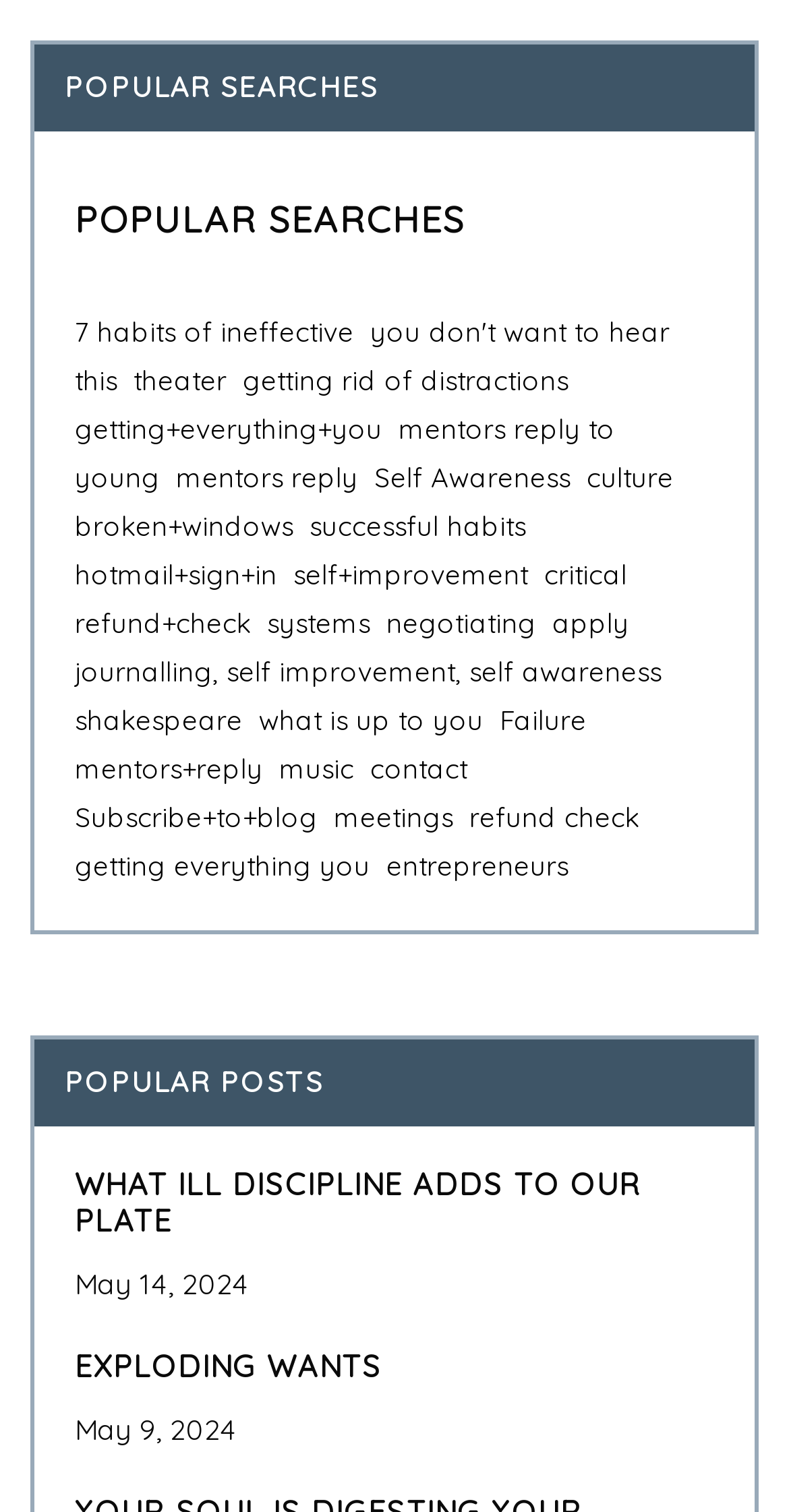Extract the bounding box coordinates of the UI element described: "Self Awareness". Provide the coordinates in the format [left, top, right, bottom] with values ranging from 0 to 1.

[0.474, 0.305, 0.723, 0.327]